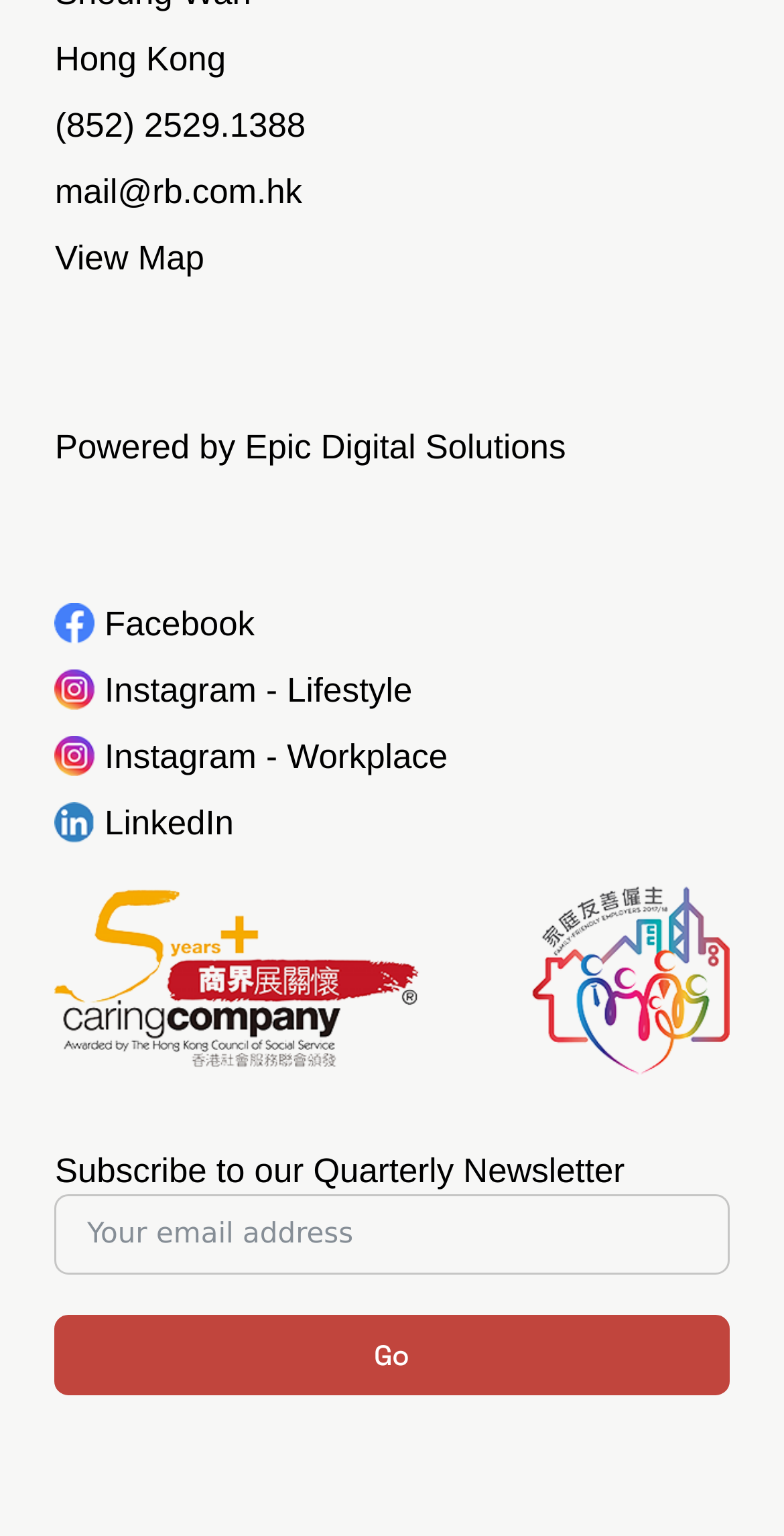Pinpoint the bounding box coordinates of the clickable element needed to complete the instruction: "Follow on Facebook". The coordinates should be provided as four float numbers between 0 and 1: [left, top, right, bottom].

[0.133, 0.394, 0.325, 0.419]